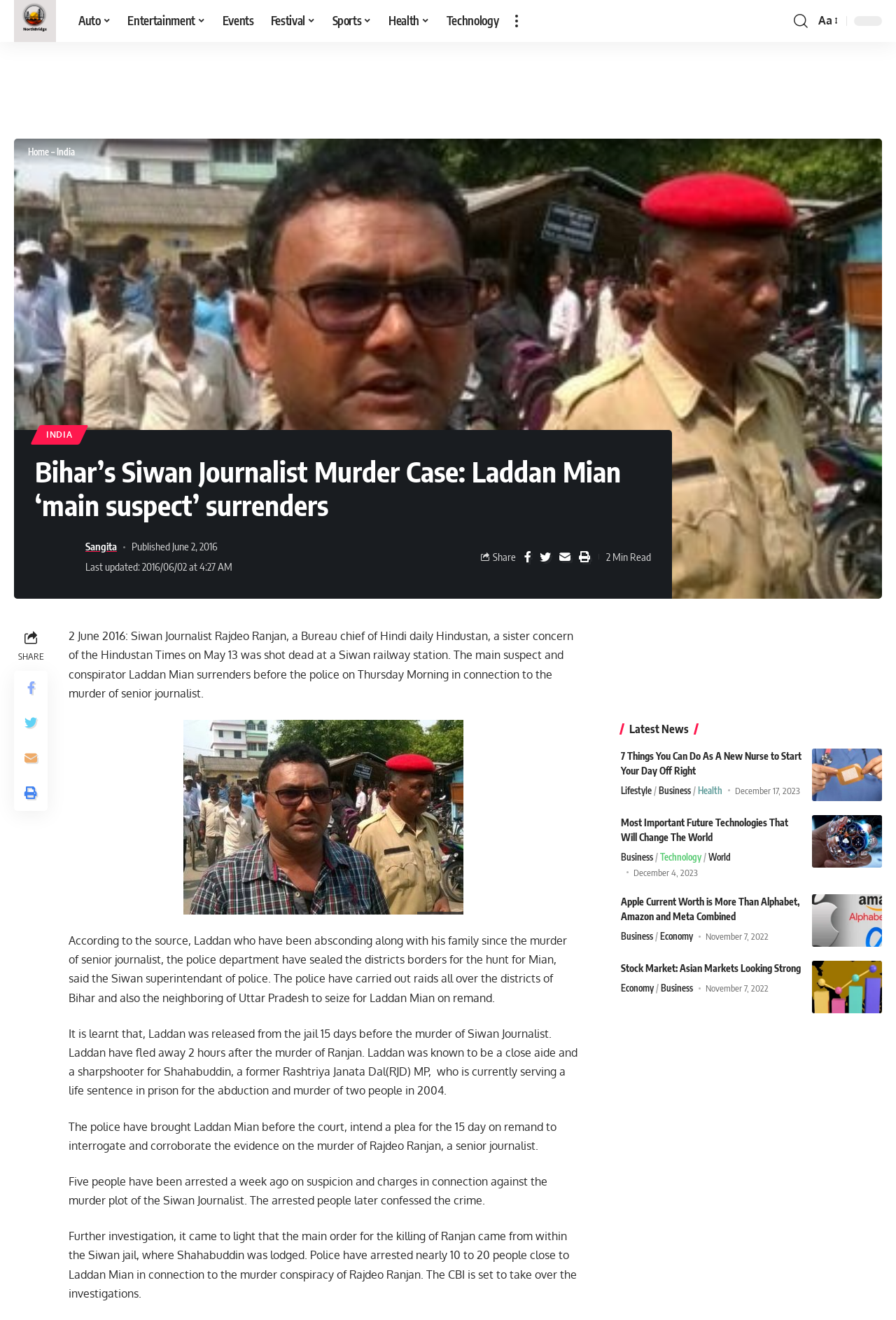What is the name of the former RJD MP mentioned in the article?
Based on the image, give a concise answer in the form of a single word or short phrase.

Shahabuddin